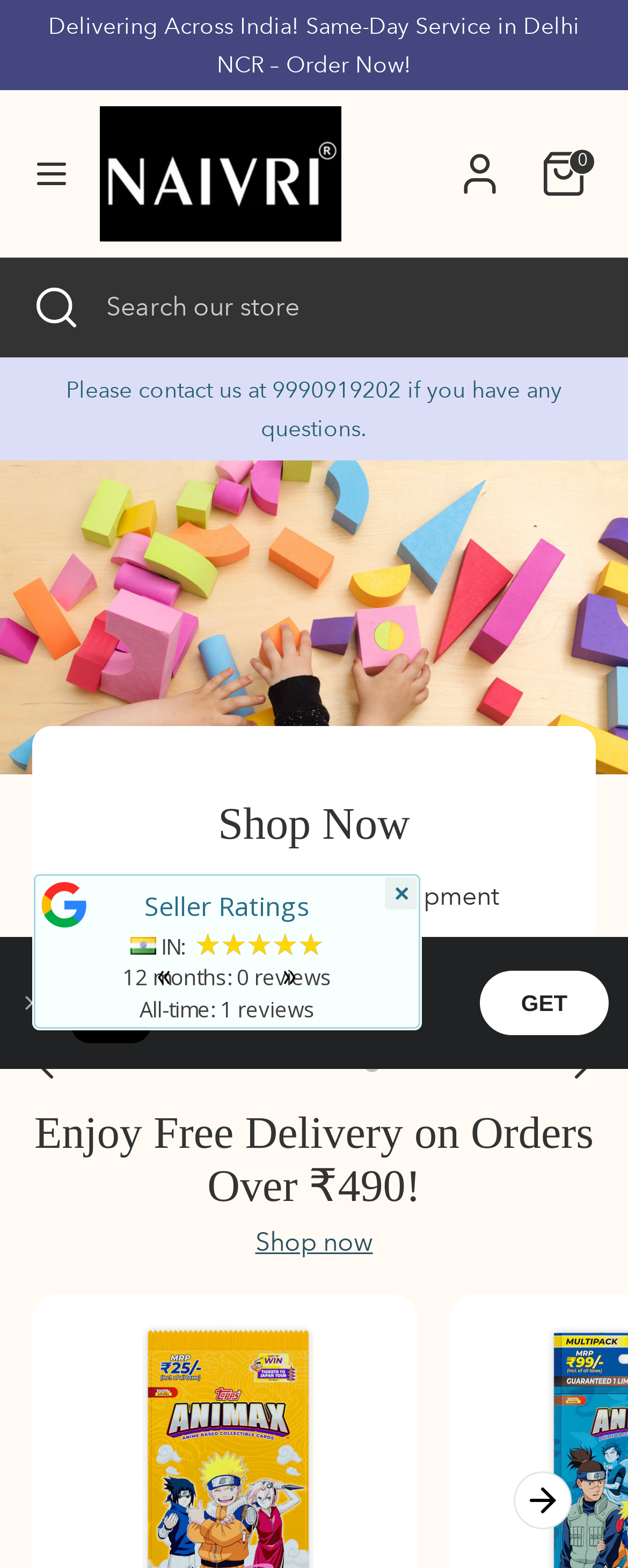Determine the bounding box coordinates of the element that should be clicked to execute the following command: "Go to Home".

[0.051, 0.136, 0.795, 0.191]